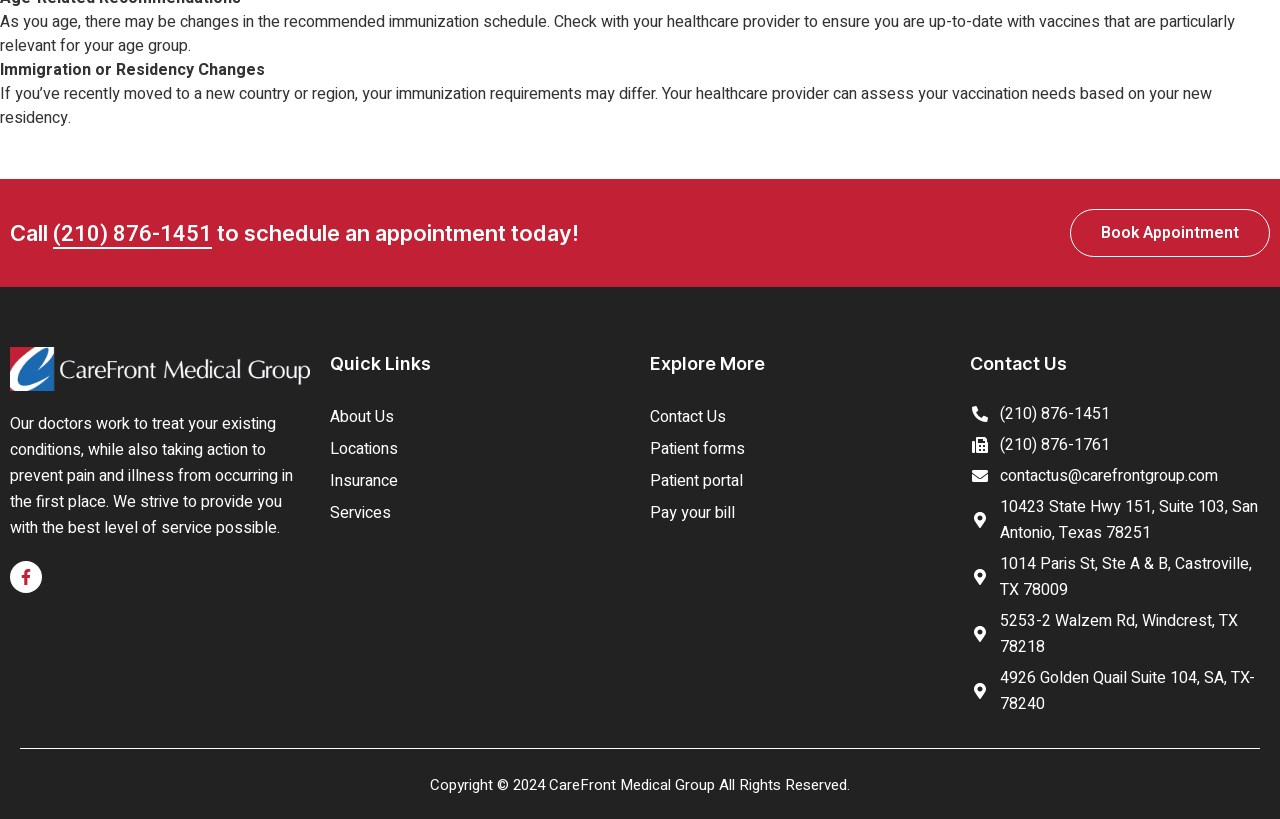What is the name of the medical group?
Kindly offer a detailed explanation using the data available in the image.

The name of the medical group is mentioned in the footer section of the webpage as 'Copyright © 2024 CareFront Medical Group' and also as a link 'CareFront Medical Group'.